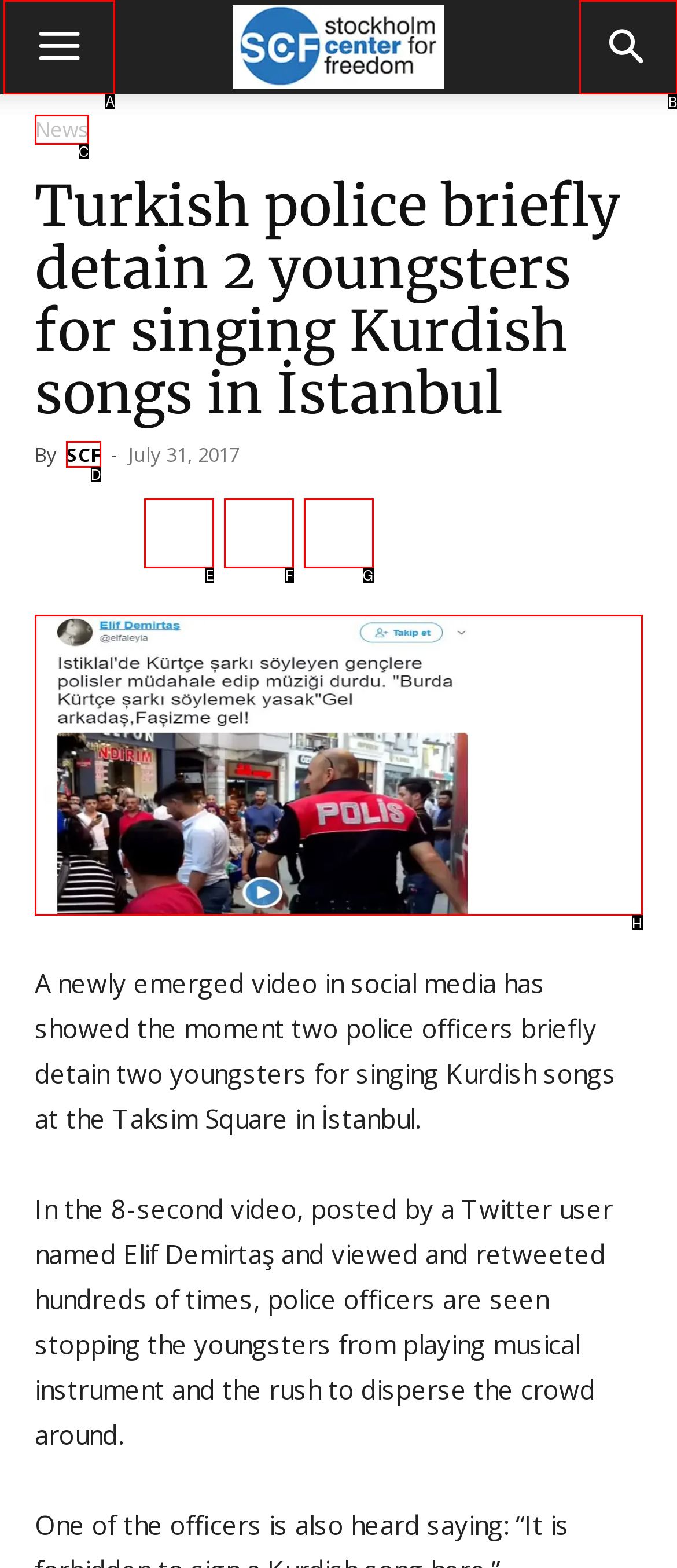Select the appropriate HTML element to click for the following task: Search for something
Answer with the letter of the selected option from the given choices directly.

B